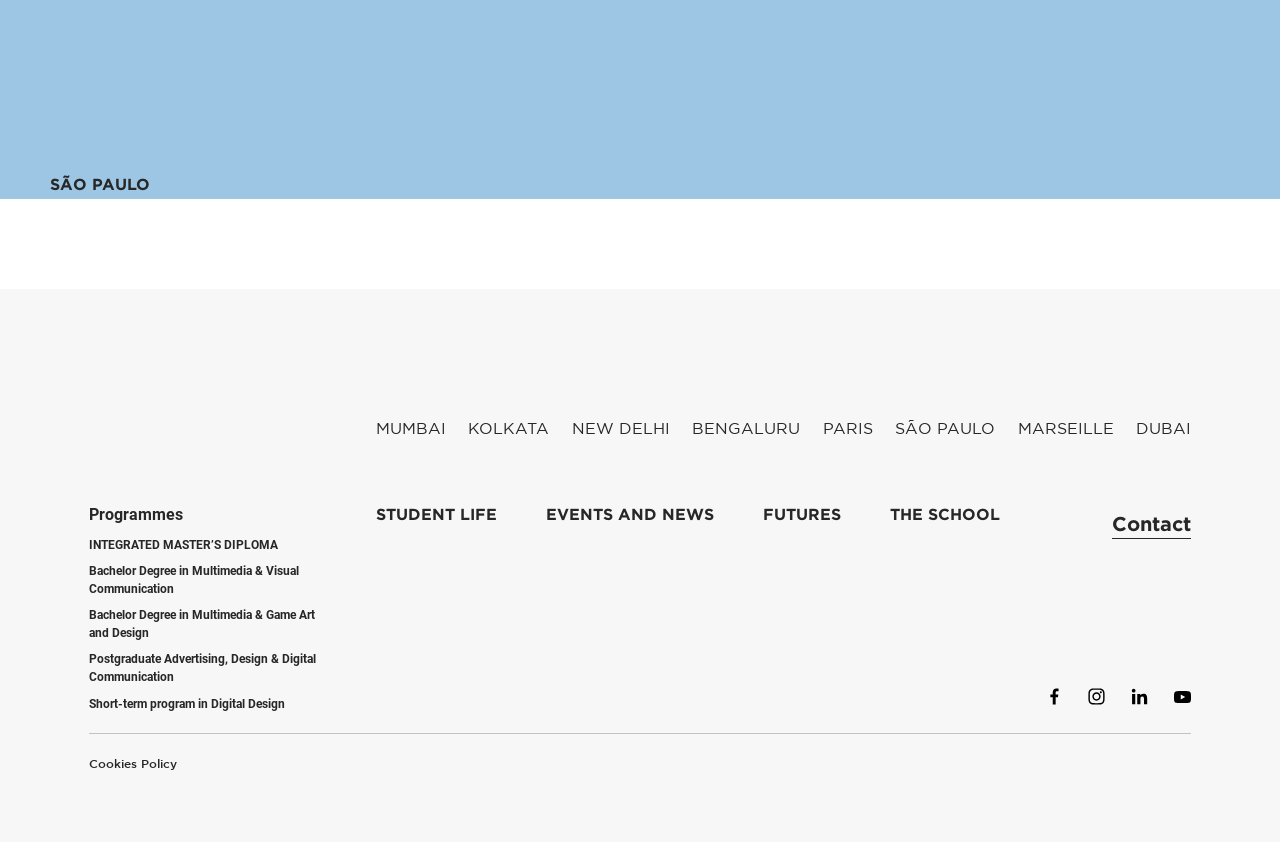Consider the image and give a detailed and elaborate answer to the question: 
What is the last link listed under the programmes section?

I scrolled down the programmes section and found that the last link listed is Short-term program in Digital Design.